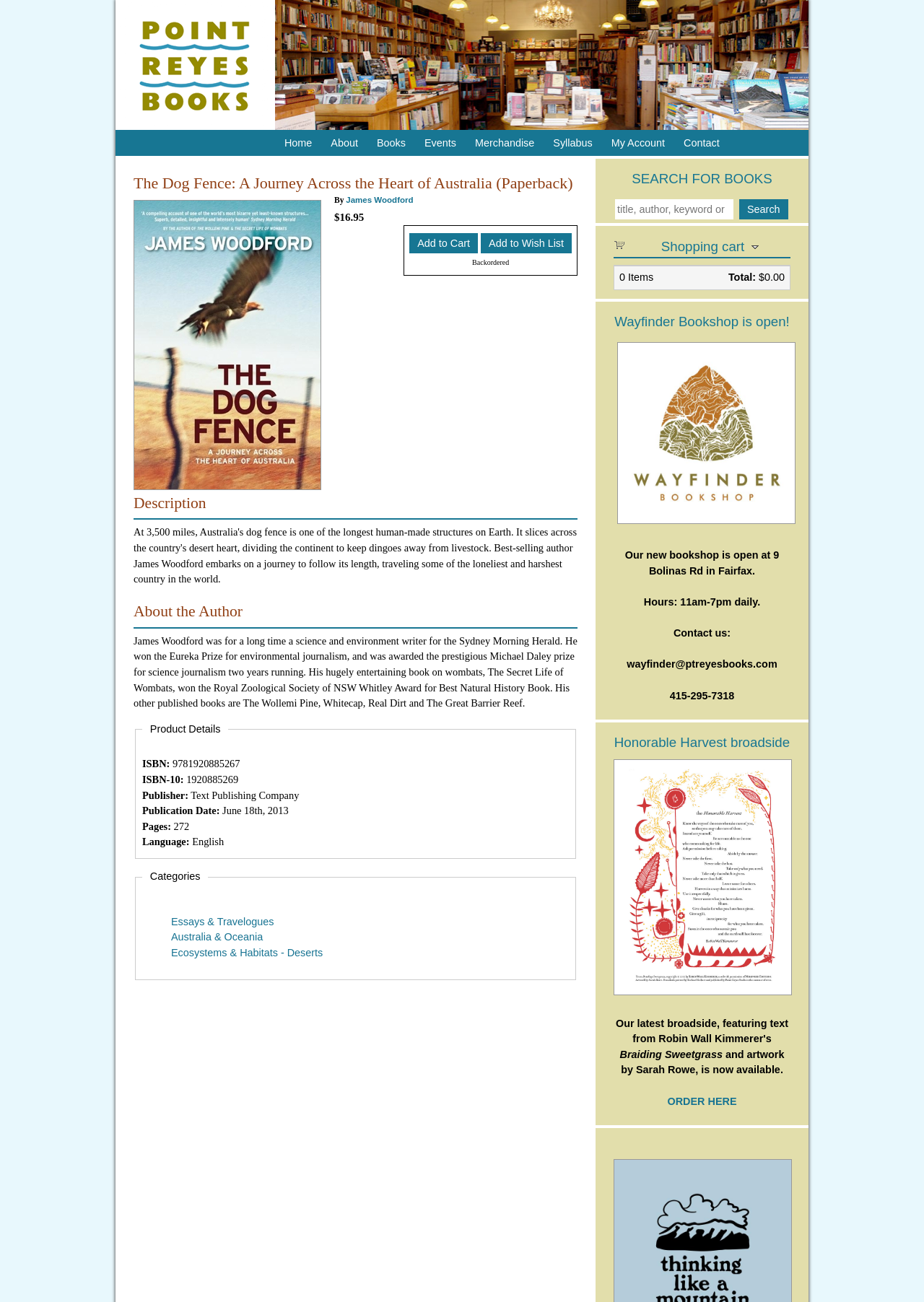Please analyze the image and provide a thorough answer to the question:
What is the name of the book?

I found the answer by looking at the heading element with the text 'The Dog Fence: A Journey Across the Heart of Australia (Paperback)' which is a prominent element on the page, indicating that it is the title of the book.